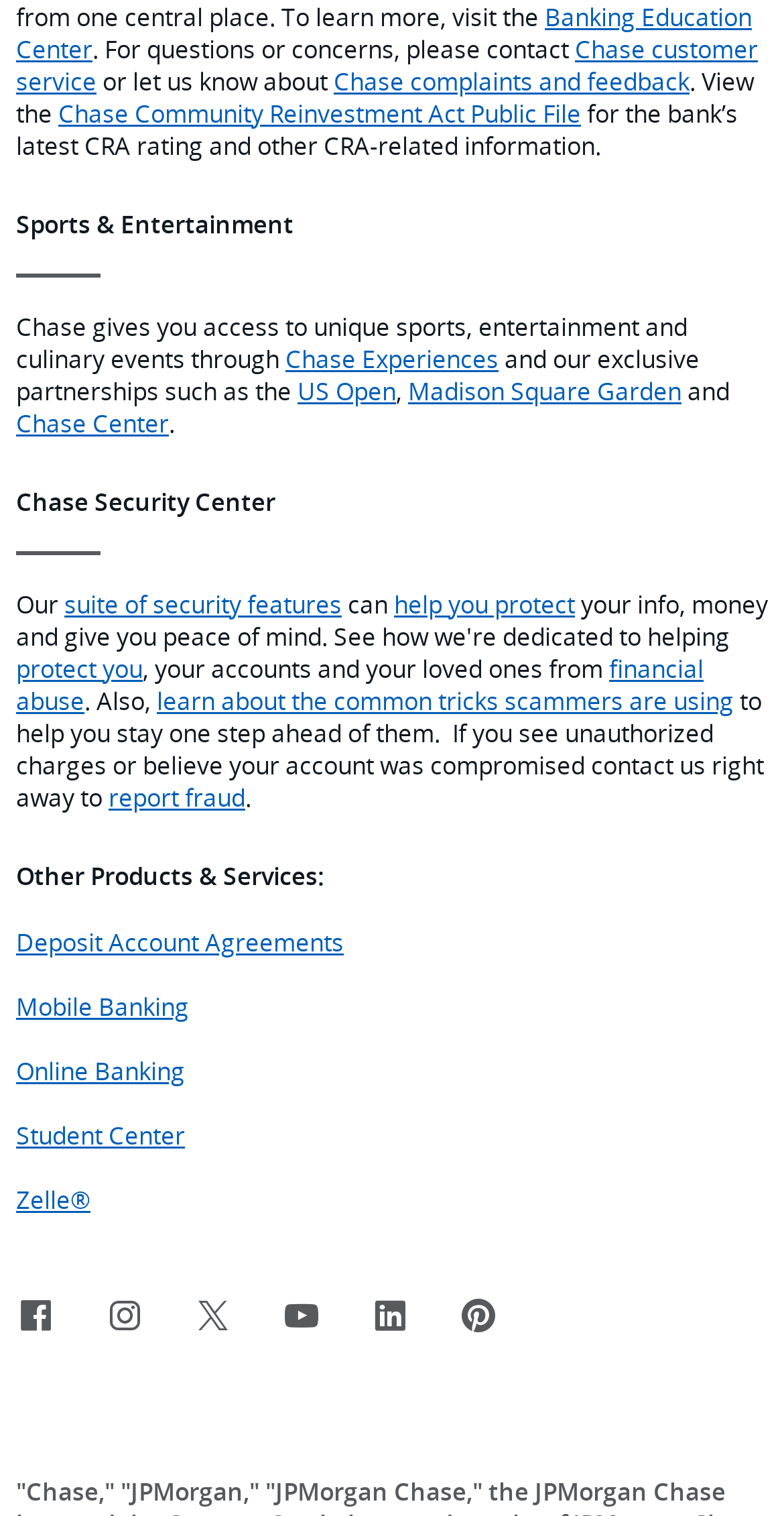Please answer the following question using a single word or phrase: What is the purpose of the Chase Security Center?

Protect accounts